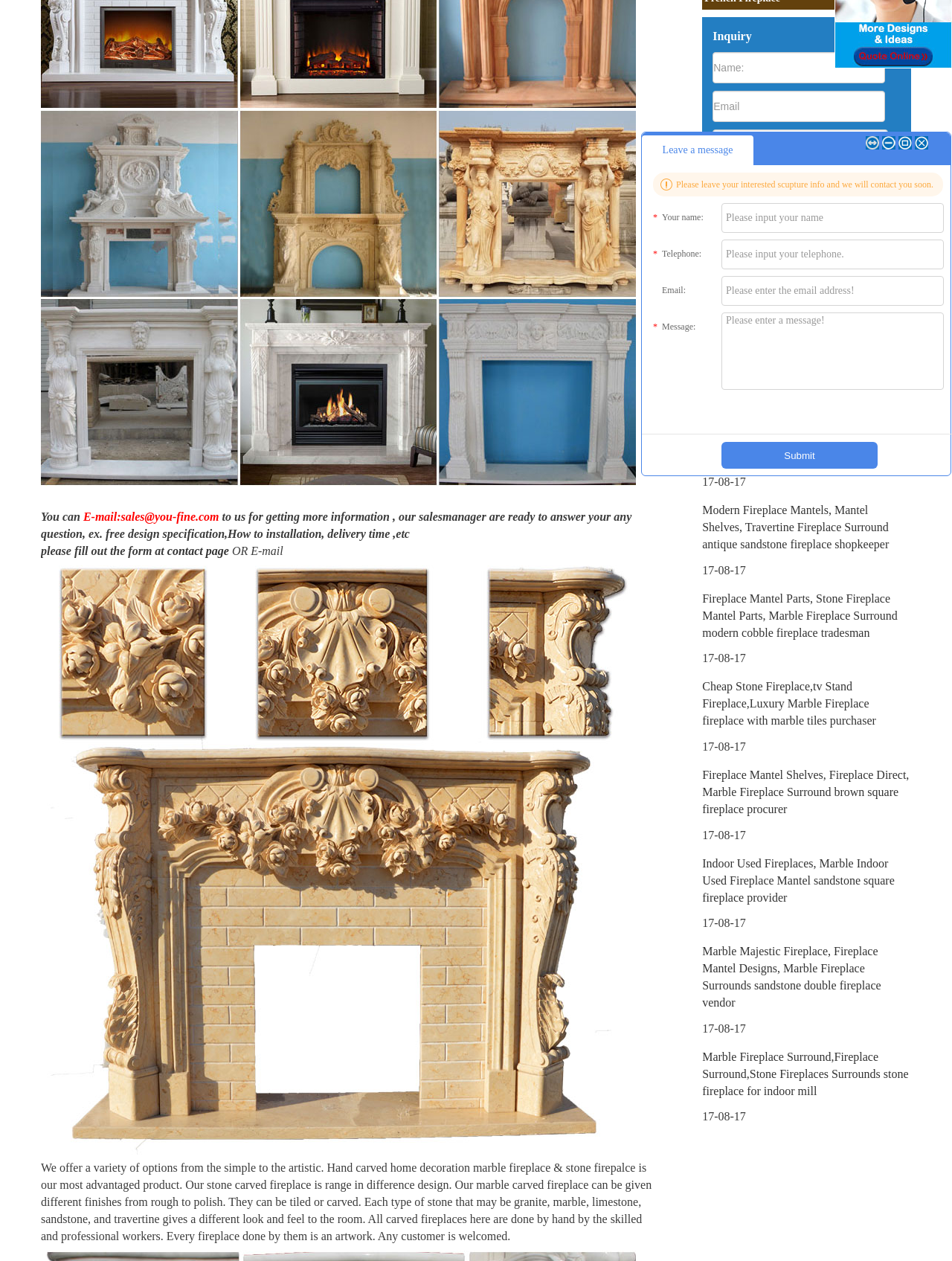Given the following UI element description: "Human to cat relationship", find the bounding box coordinates in the webpage screenshot.

None